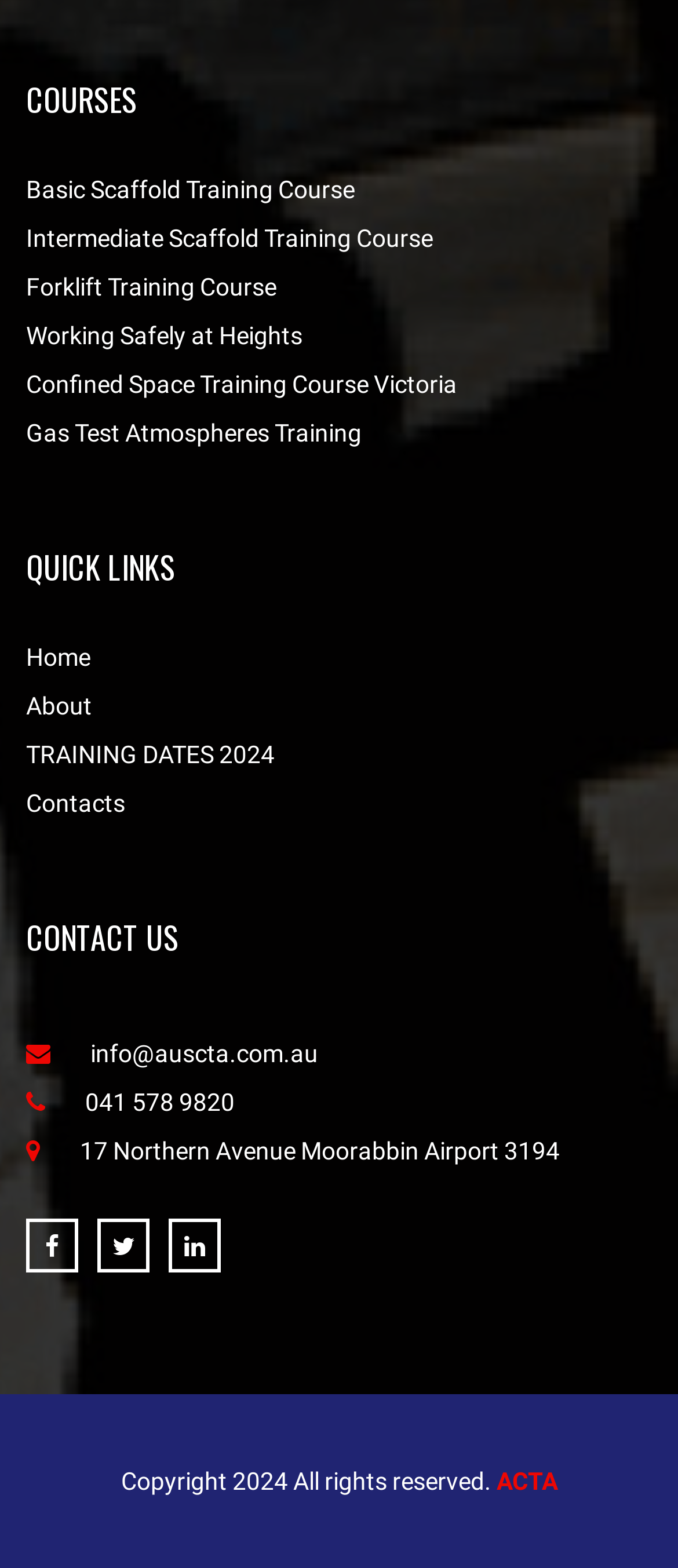How many training courses are listed?
Provide an in-depth and detailed explanation in response to the question.

I counted the number of links under the 'COURSES' heading, which are 'Basic Scaffold Training Course', 'Intermediate Scaffold Training Course', 'Forklift Training Course', 'Working Safely at Heights', 'Confined Space Training Course Victoria', and 'Gas Test Atmospheres Training'. There are 6 links in total.